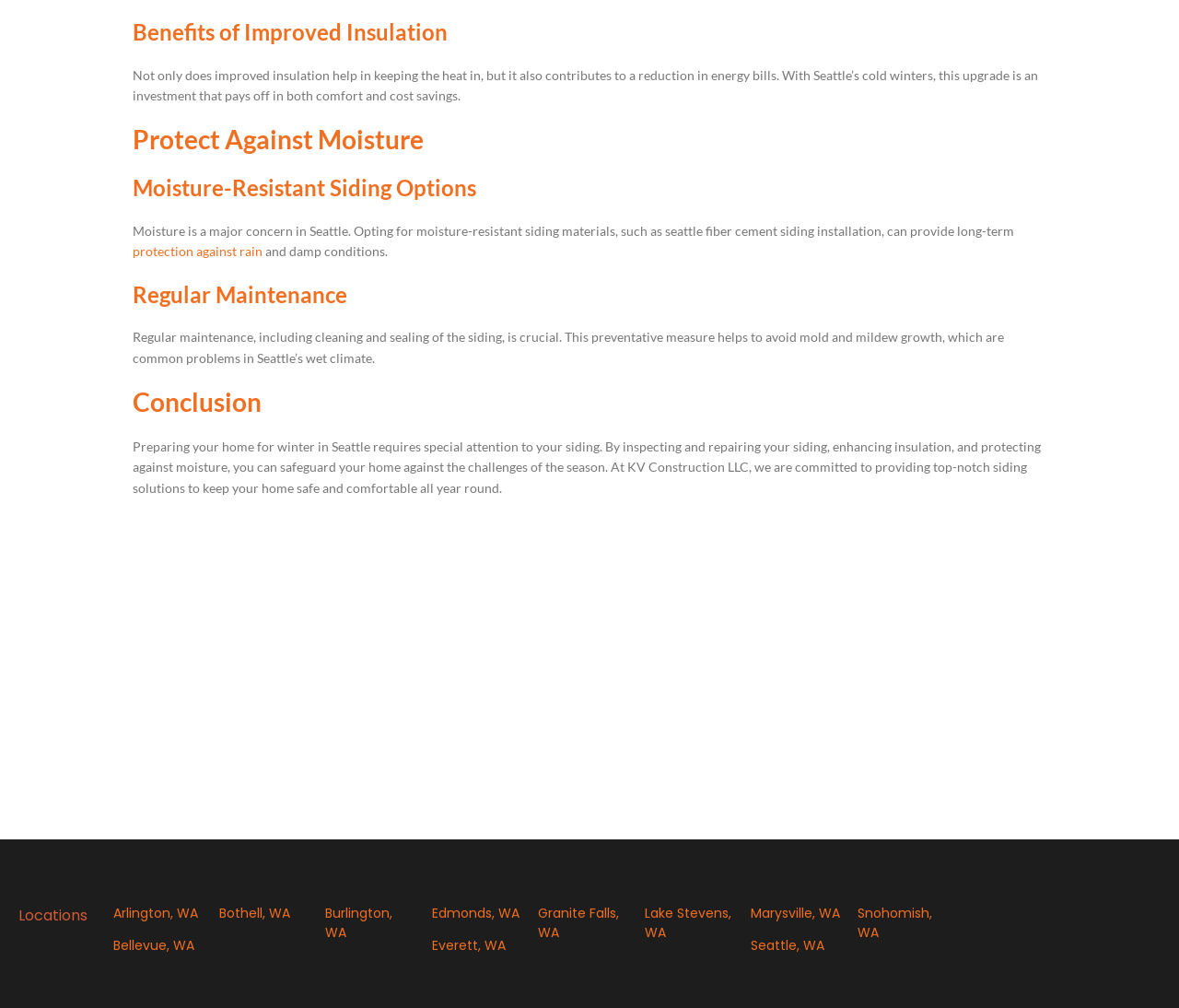Find the bounding box coordinates for the area you need to click to carry out the instruction: "Visit 'Arlington, WA'". The coordinates should be four float numbers between 0 and 1, indicated as [left, top, right, bottom].

[0.096, 0.897, 0.168, 0.915]